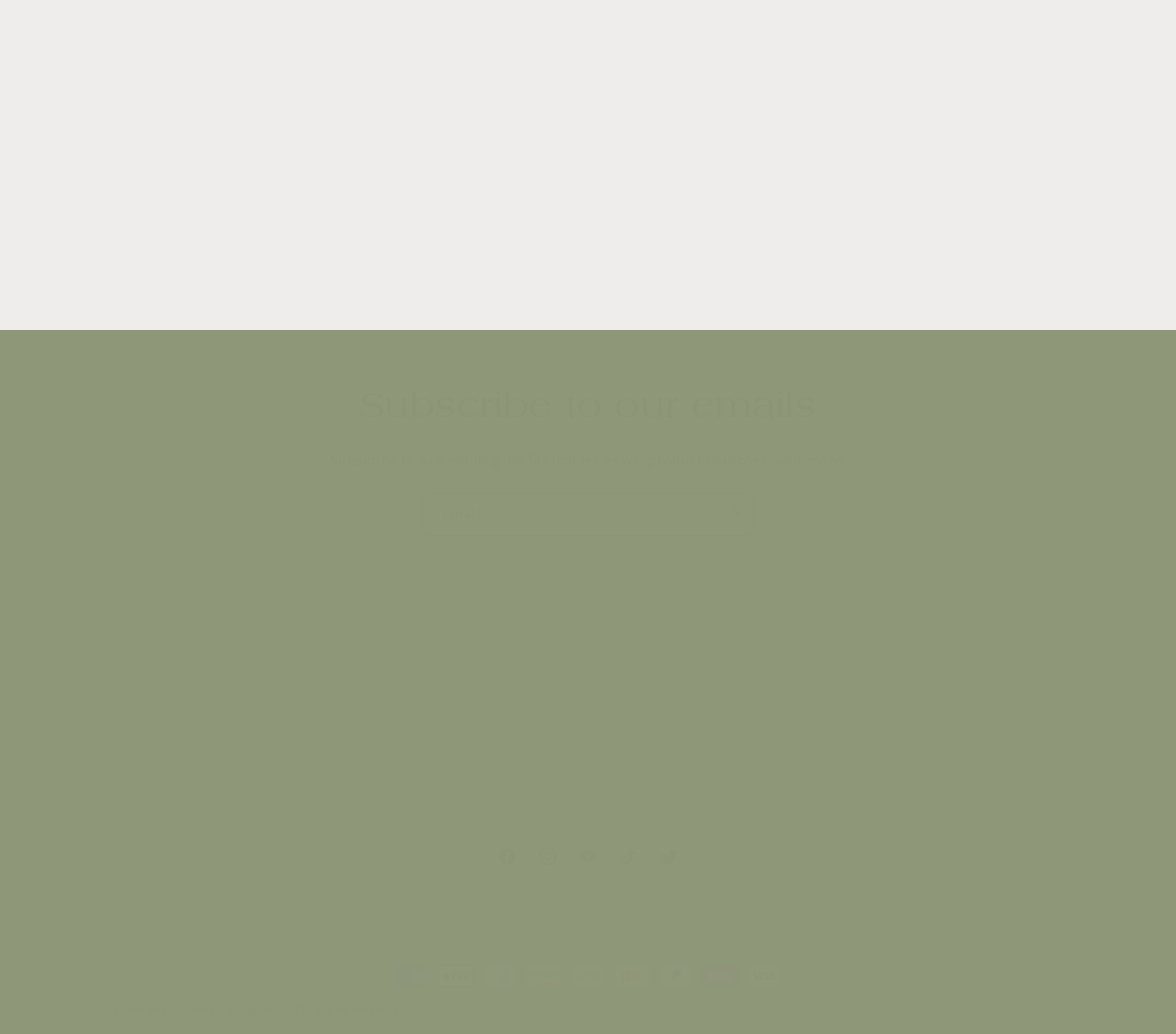Please identify the bounding box coordinates of the area I need to click to accomplish the following instruction: "Make a payment with Visa".

[0.635, 0.933, 0.665, 0.954]